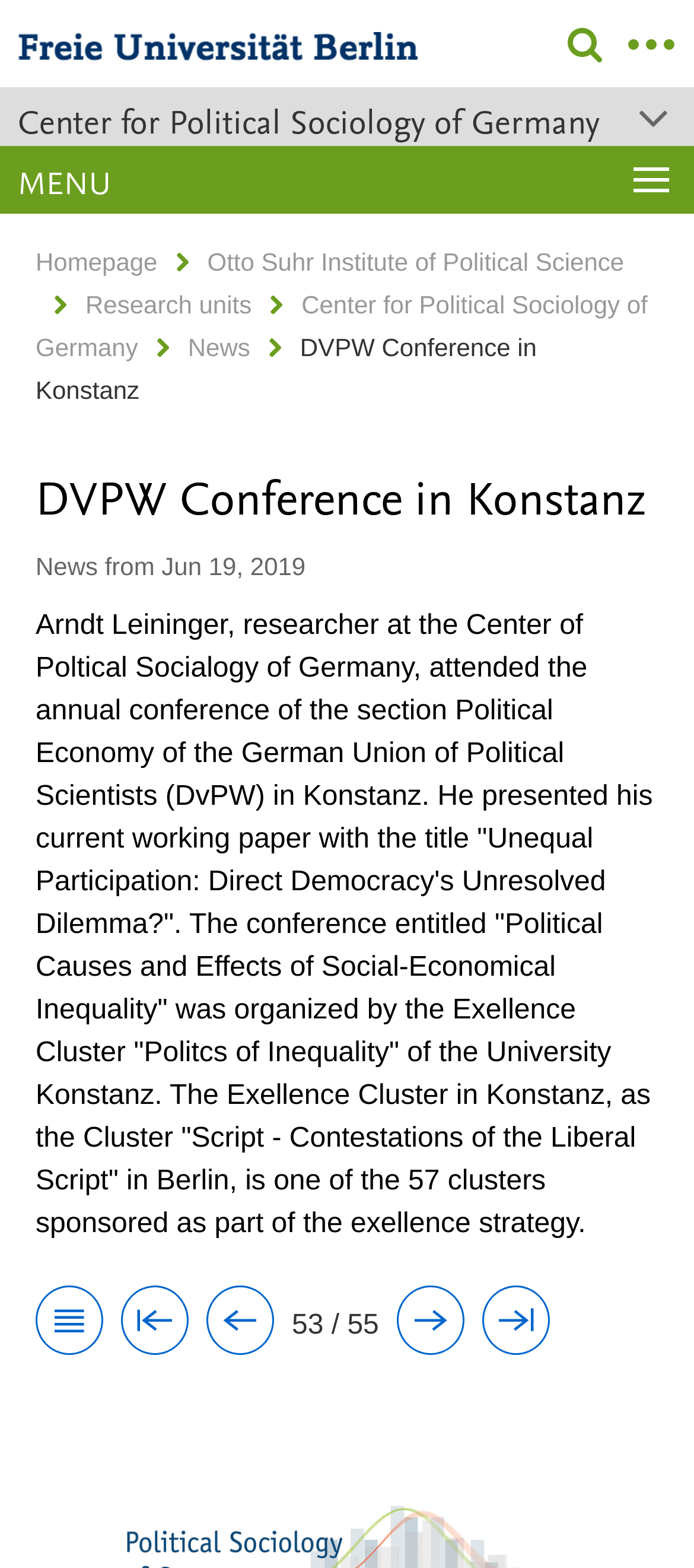Craft a detailed narrative of the webpage's structure and content.

The webpage appears to be a conference webpage for the DVPW Conference in Konstanz, hosted by the Center for Political Sociology of Germany, which is part of the Department of Political and Social Sciences.

At the top left corner, there is a logo of the Freie Universität Berlin, which is also a link. Next to it, there is a heading that reads "Center for Political Sociology of Germany". Below this heading, there is a menu section with links to various pages, including the homepage, Otto Suhr Institute of Political Science, Research units, and News.

The main content of the webpage is divided into two sections. The top section has a heading that reads "DVPW Conference in Konstanz" and a static text that reads "News from Jun 19, 2019". Below this, there is a long paragraph of text that describes a researcher's attendance at the conference, including the title of their working paper and the conference's theme.

At the bottom of the page, there are several links to navigate through the pages, with icons representing previous, next, first, and last pages. The current page is indicated as page 53 of 55 pages.